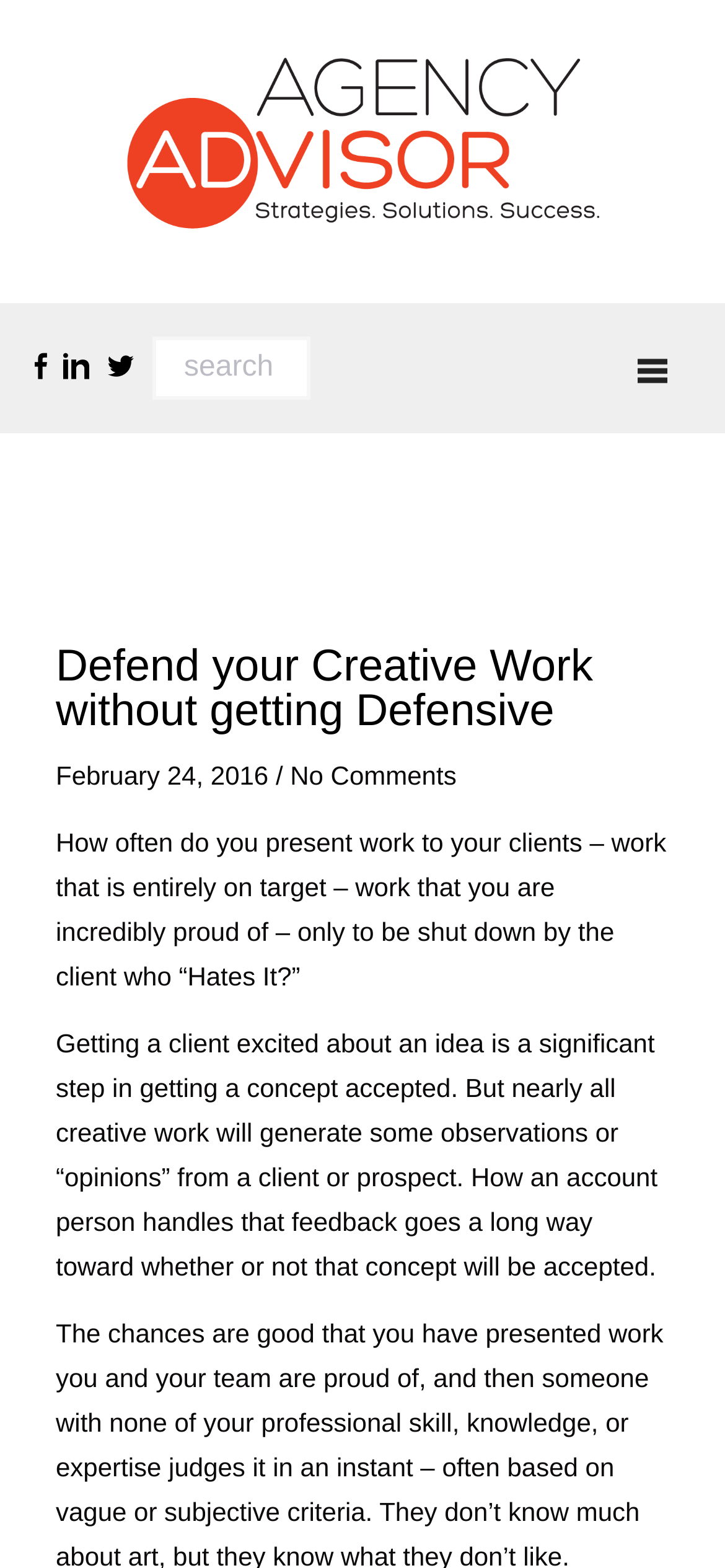Respond to the question with just a single word or phrase: 
What is the topic of the article?

Defending creative work